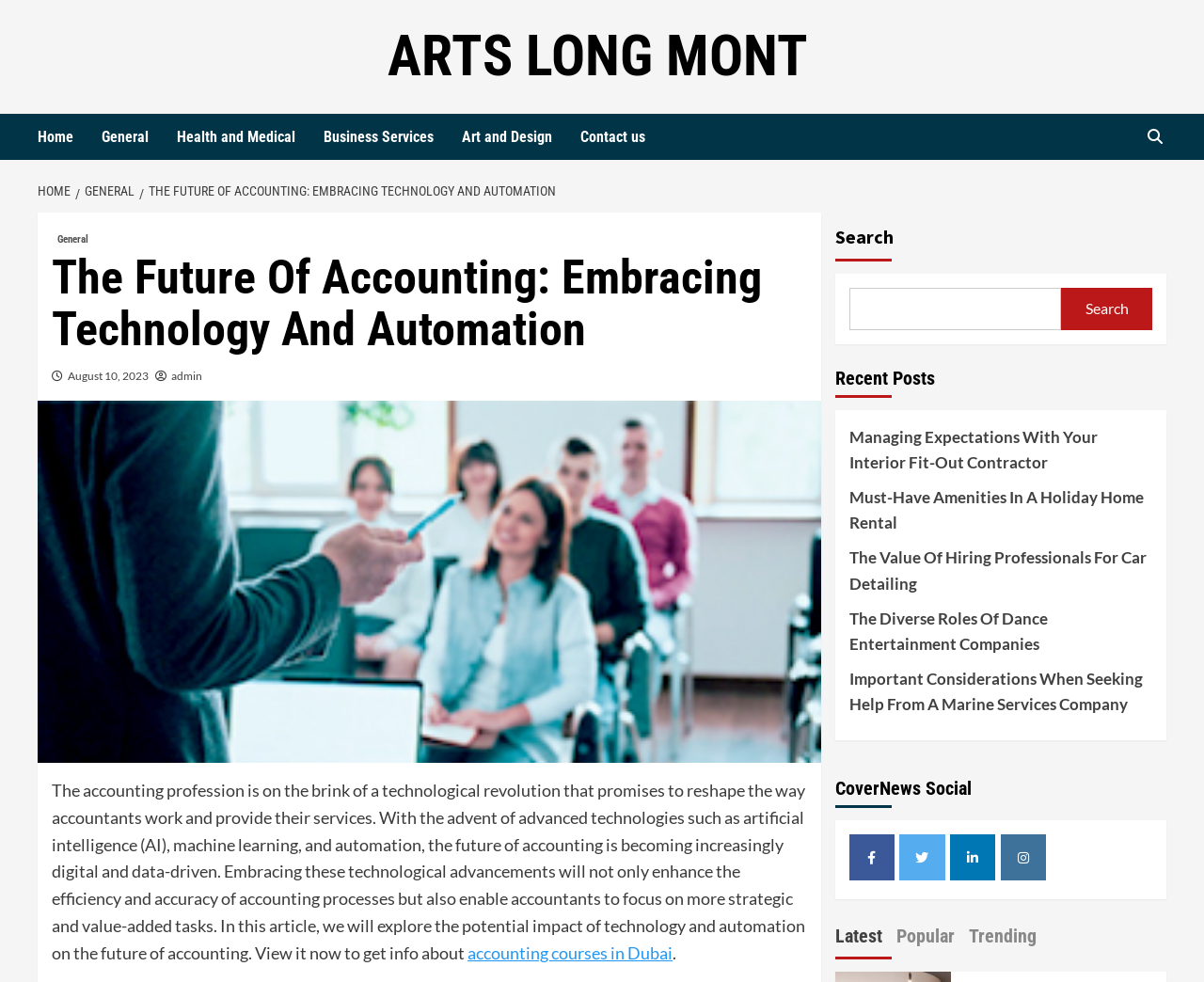Bounding box coordinates are specified in the format (top-left x, top-left y, bottom-right x, bottom-right y). All values are floating point numbers bounded between 0 and 1. Please provide the bounding box coordinate of the region this sentence describes: Art and Design

[0.384, 0.116, 0.482, 0.163]